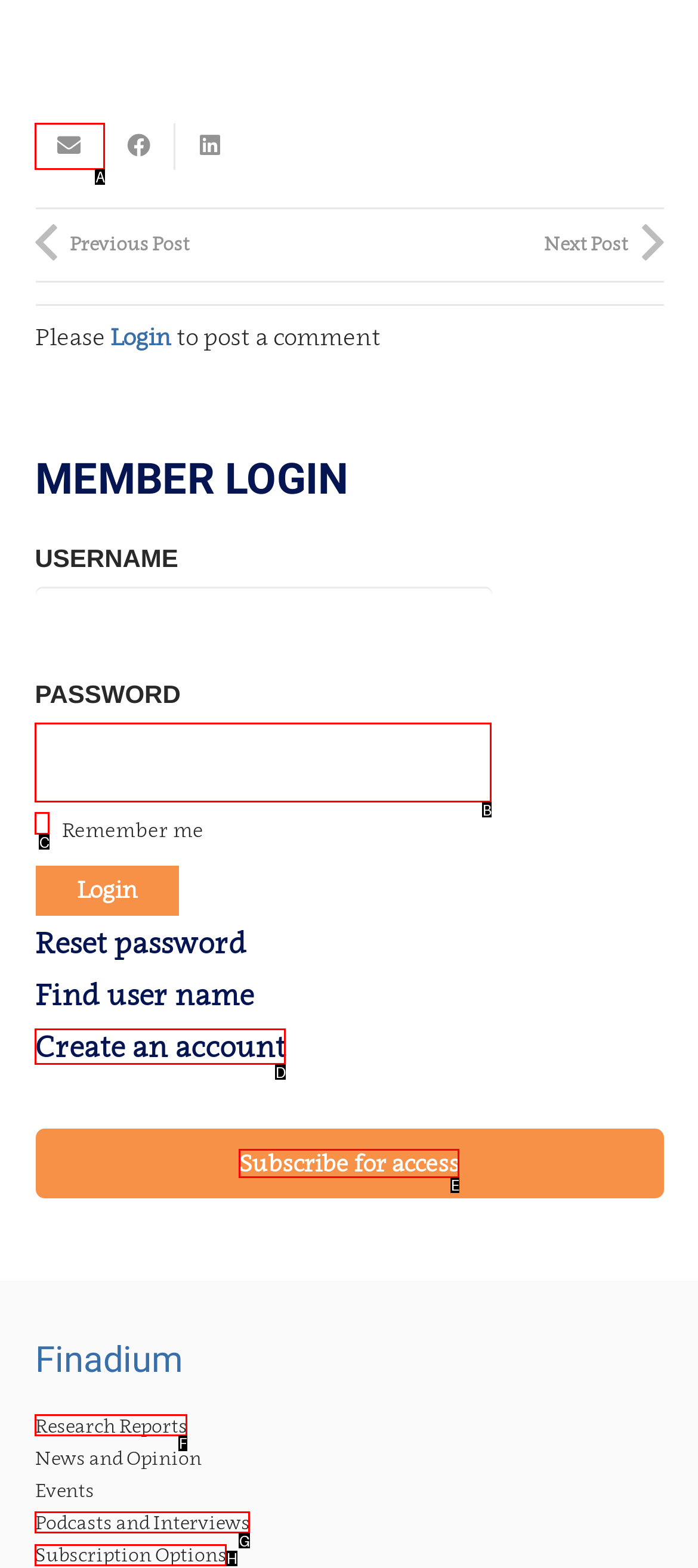Identify the correct HTML element to click to accomplish this task: Click on the 'Subscribe for access' link
Respond with the letter corresponding to the correct choice.

E